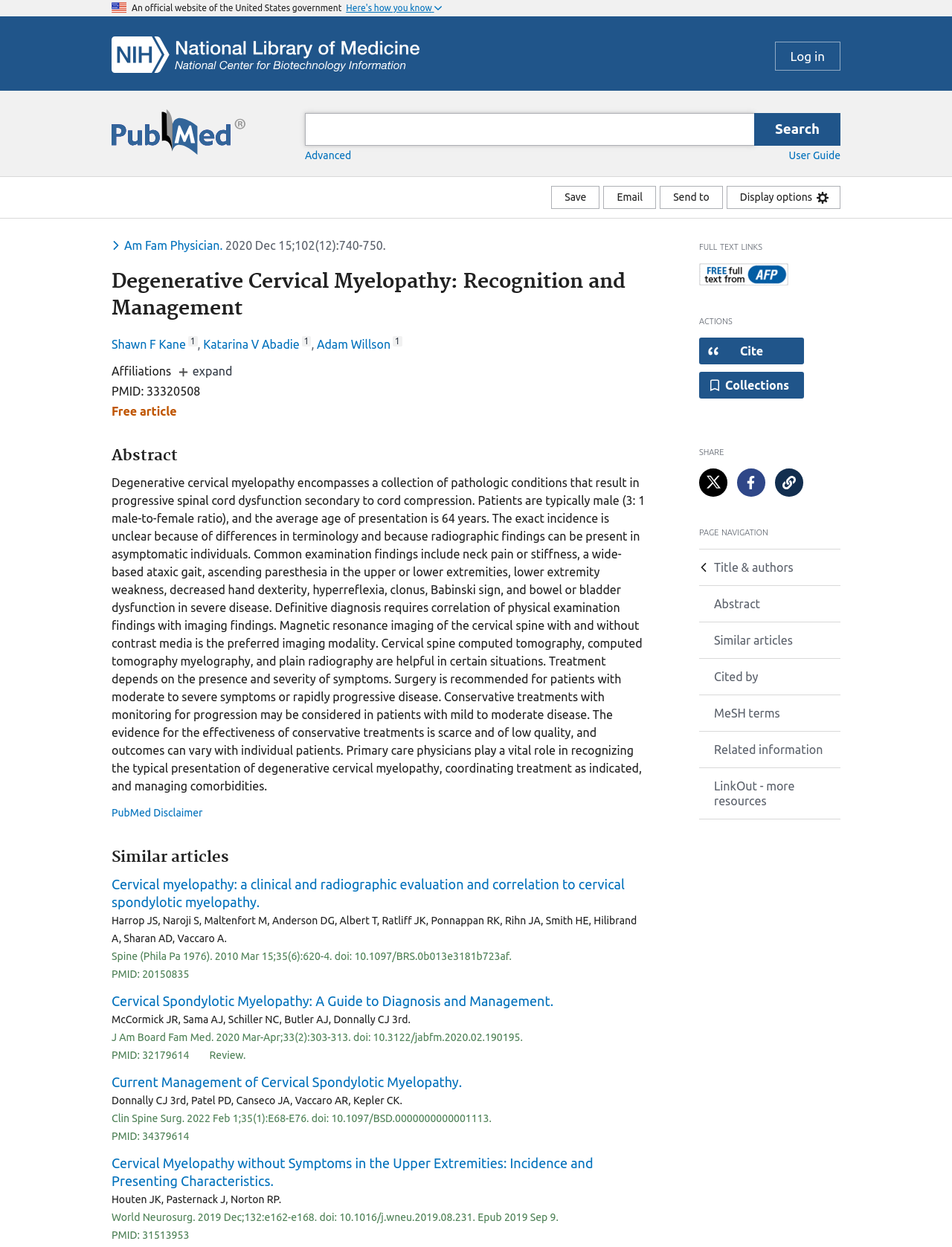Please mark the clickable region by giving the bounding box coordinates needed to complete this instruction: "Save the current article".

[0.579, 0.149, 0.63, 0.168]